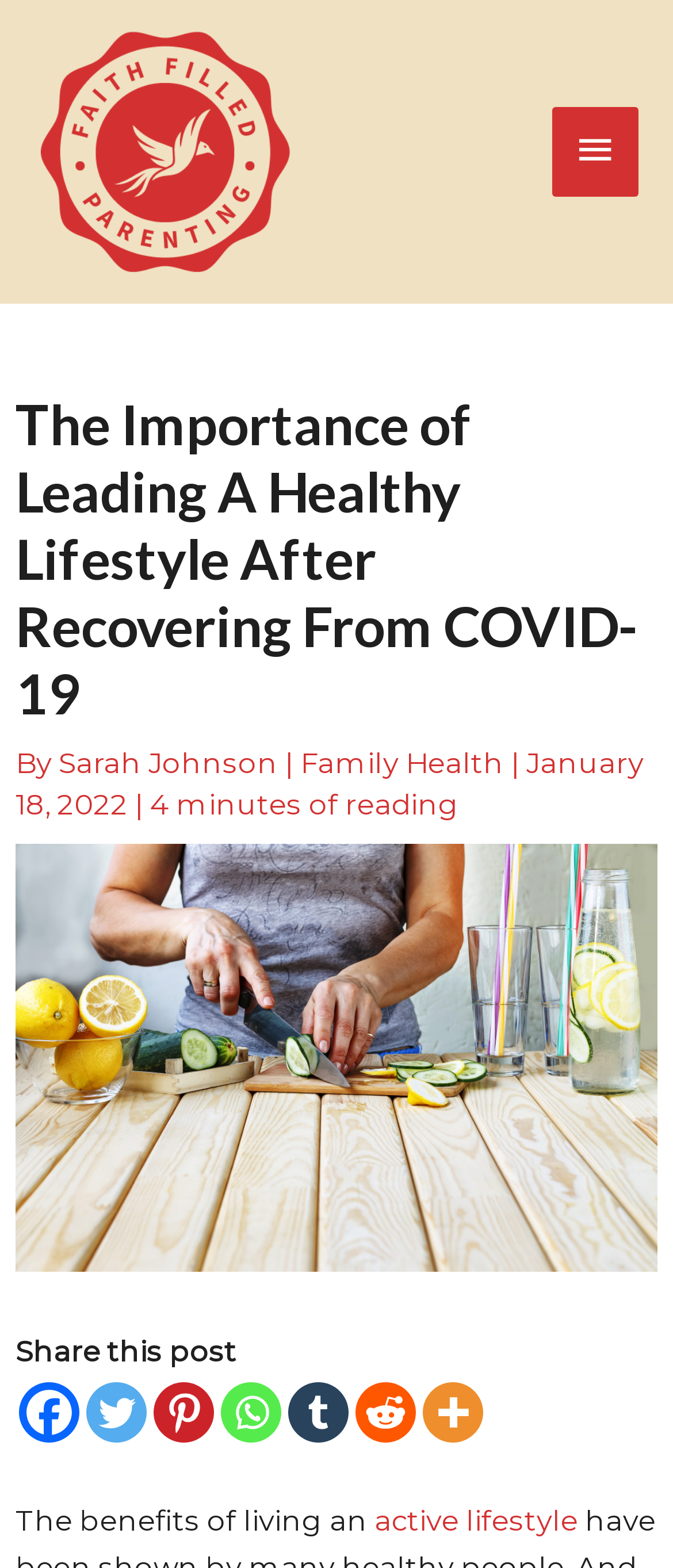Given the element description "alt="Faith Filled Parenting"" in the screenshot, predict the bounding box coordinates of that UI element.

[0.051, 0.084, 0.436, 0.106]